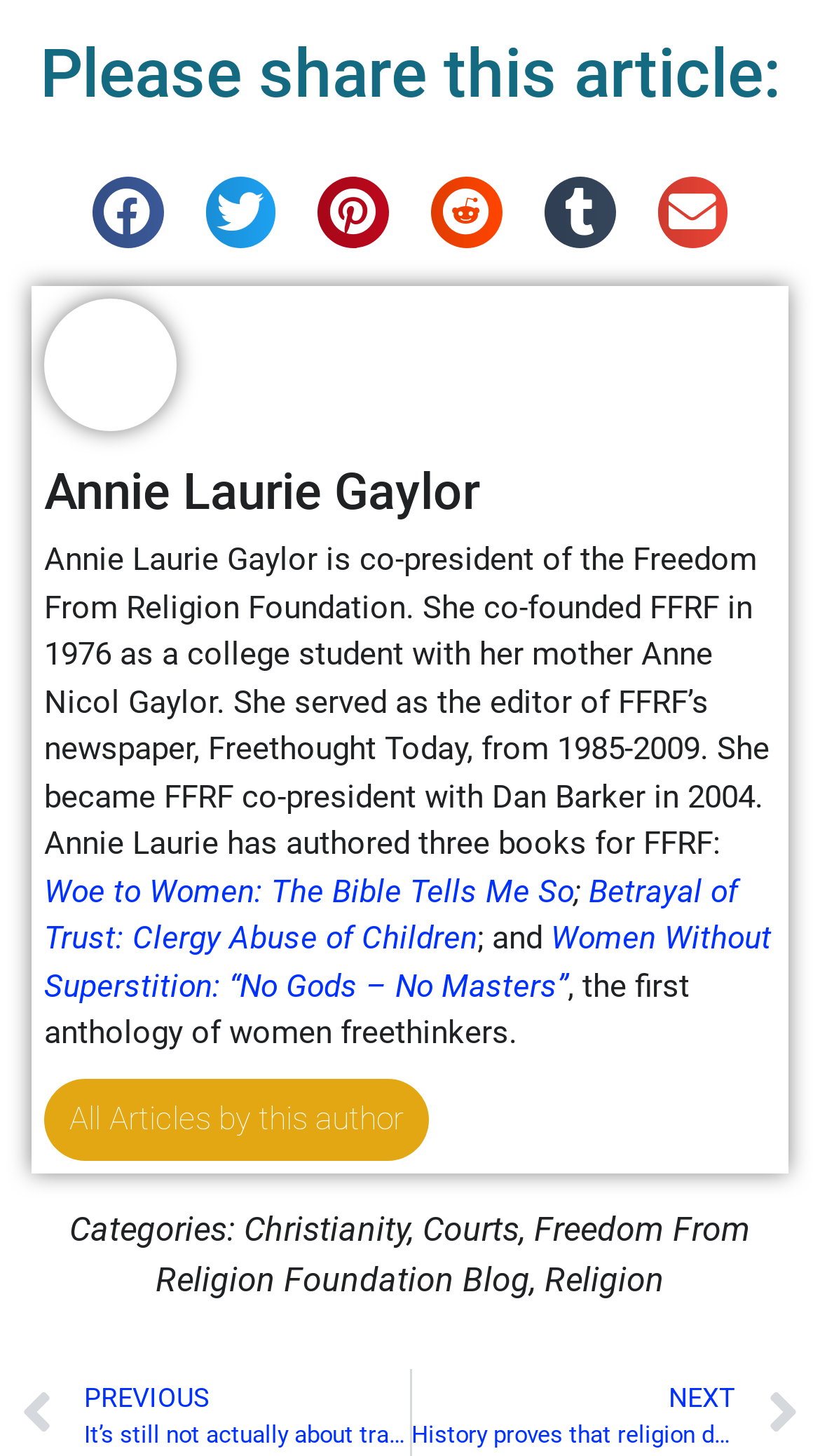What is the name of the newspaper edited by Annie Laurie Gaylor?
Using the image, give a concise answer in the form of a single word or short phrase.

Freethought Today